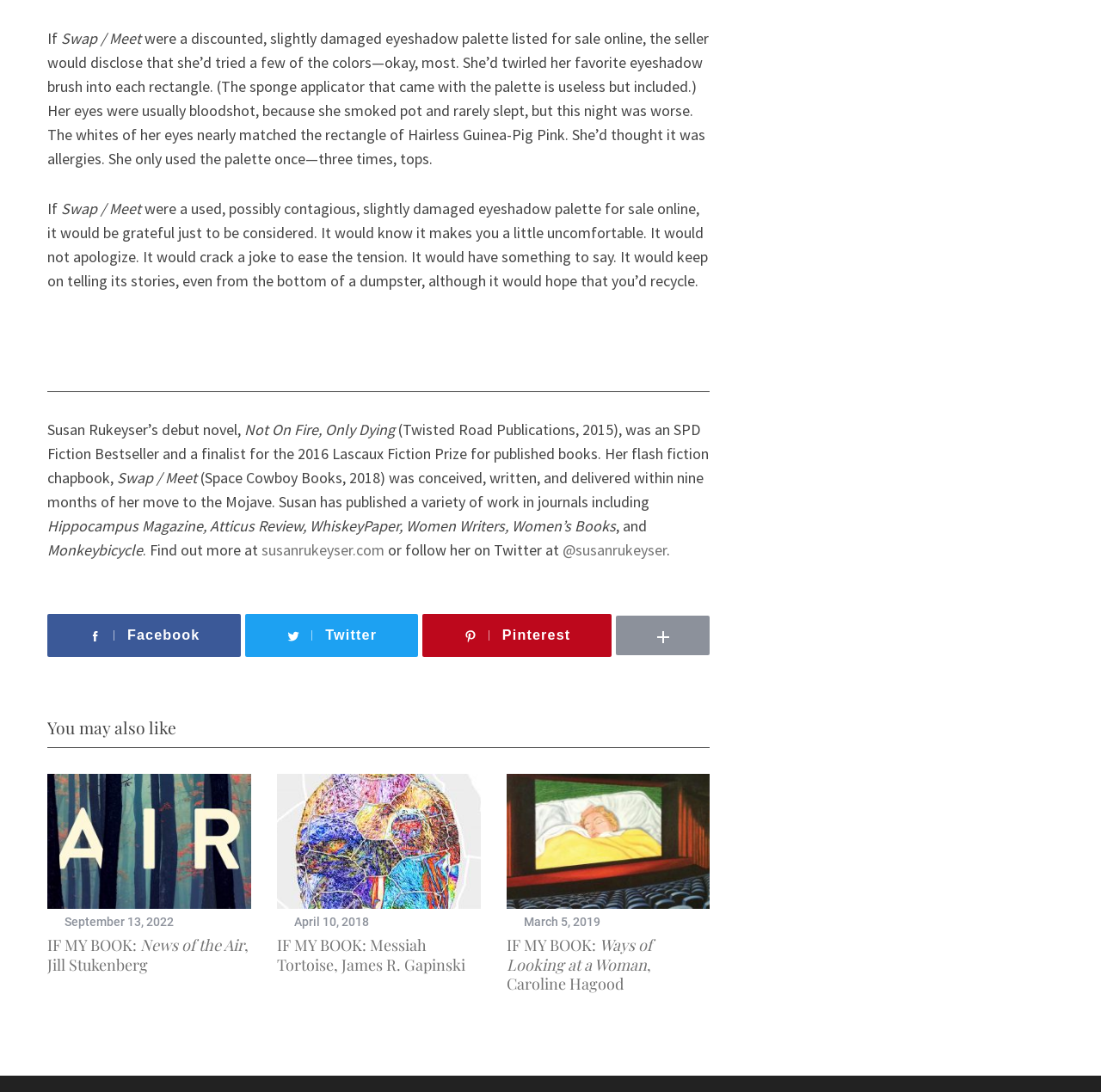Find the bounding box coordinates of the element you need to click on to perform this action: 'check out Facebook'. The coordinates should be represented by four float values between 0 and 1, in the format [left, top, right, bottom].

[0.043, 0.562, 0.219, 0.602]